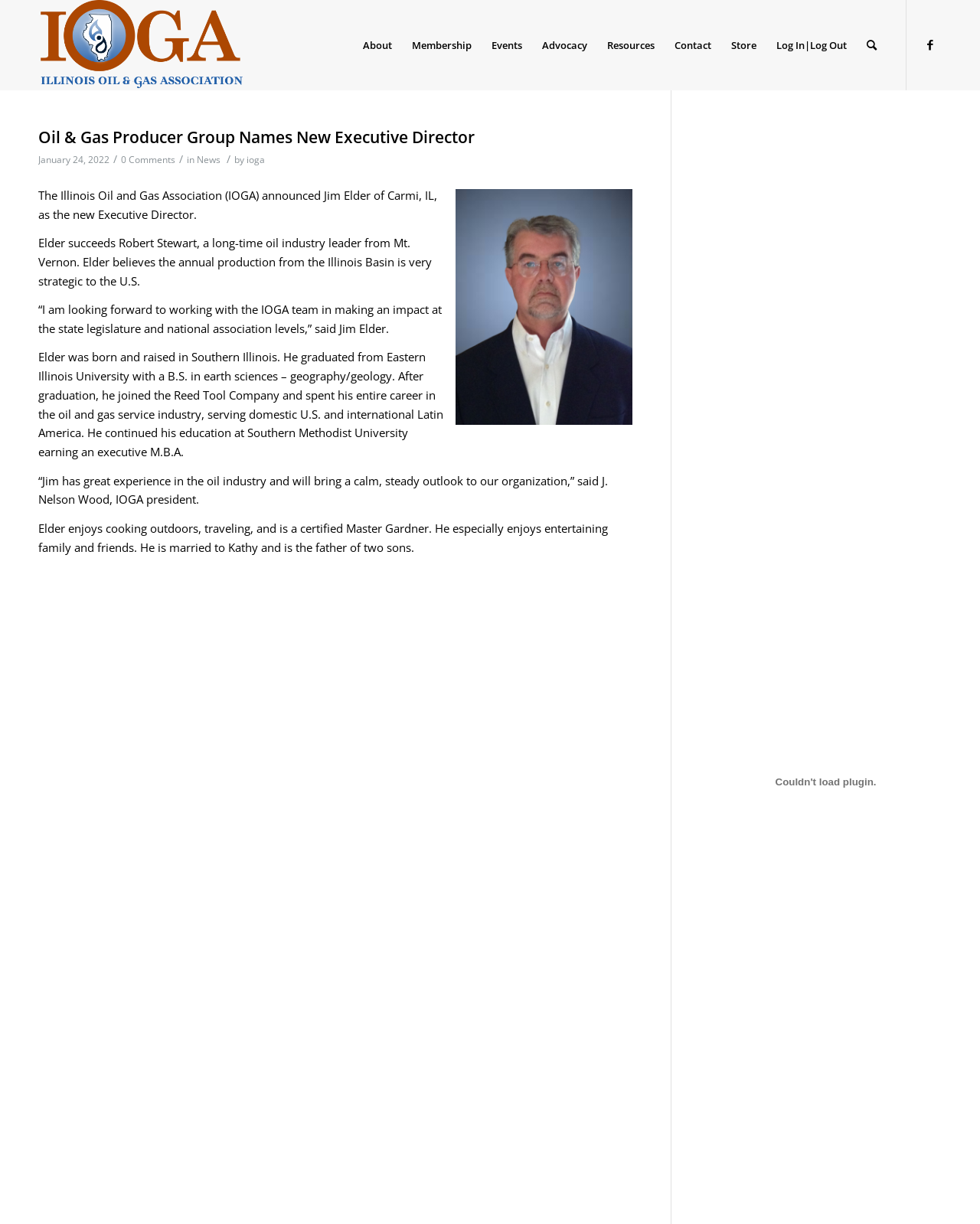Please answer the following question using a single word or phrase: 
What is the name of the university where Jim Elder earned his executive M.B.A.?

Southern Methodist University